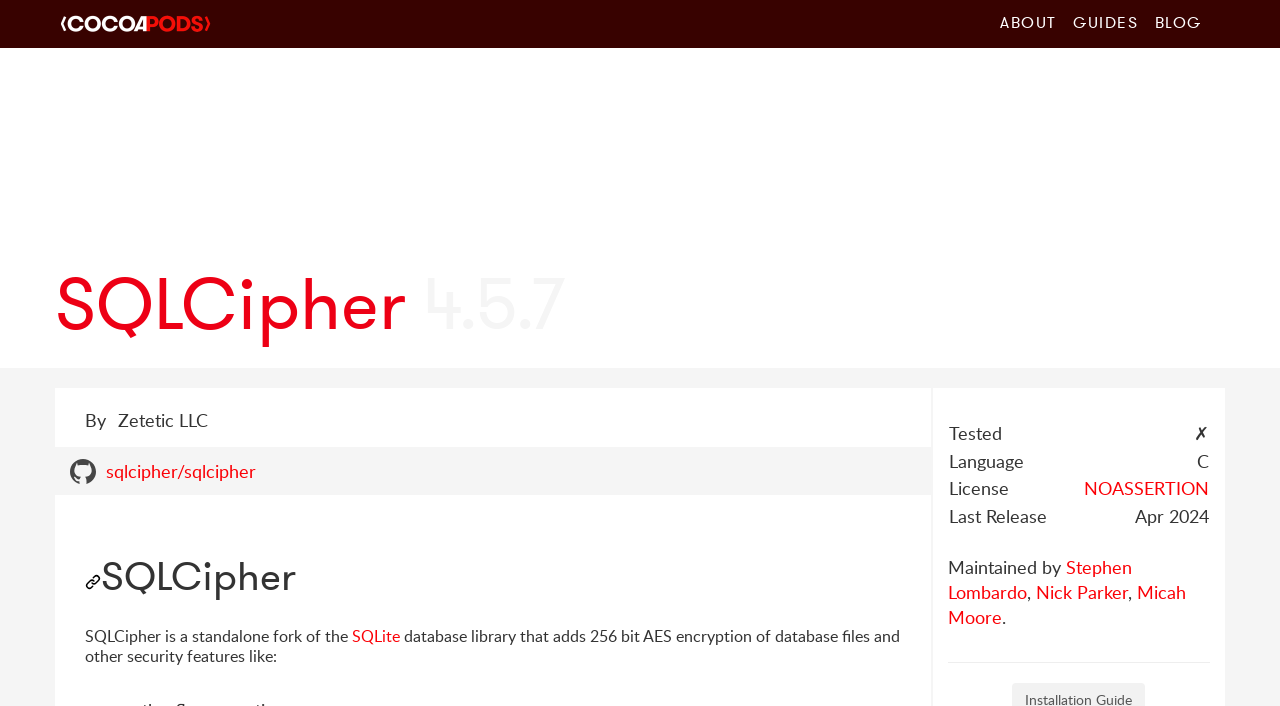Determine the bounding box coordinates of the target area to click to execute the following instruction: "Click on ABOUT."

[0.775, 0.0, 0.832, 0.068]